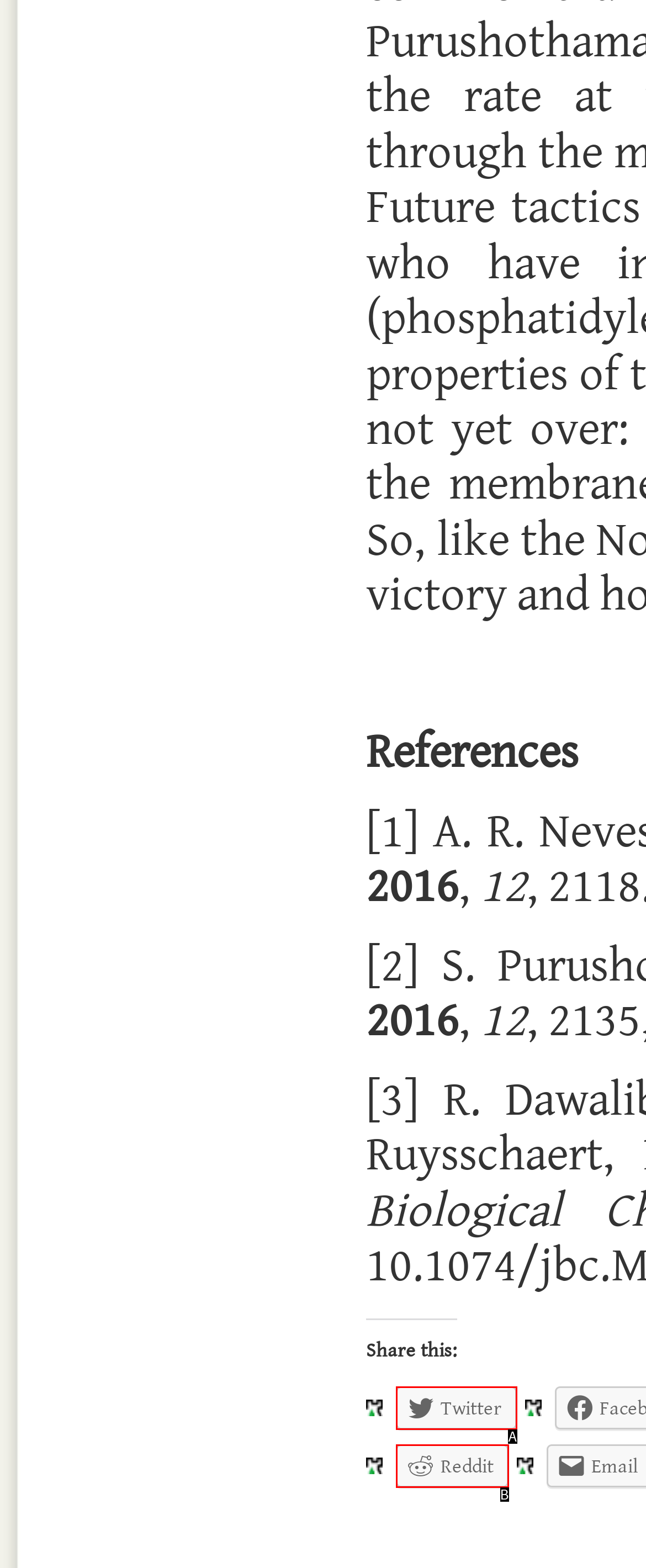Which option aligns with the description: Reddit? Respond by selecting the correct letter.

B